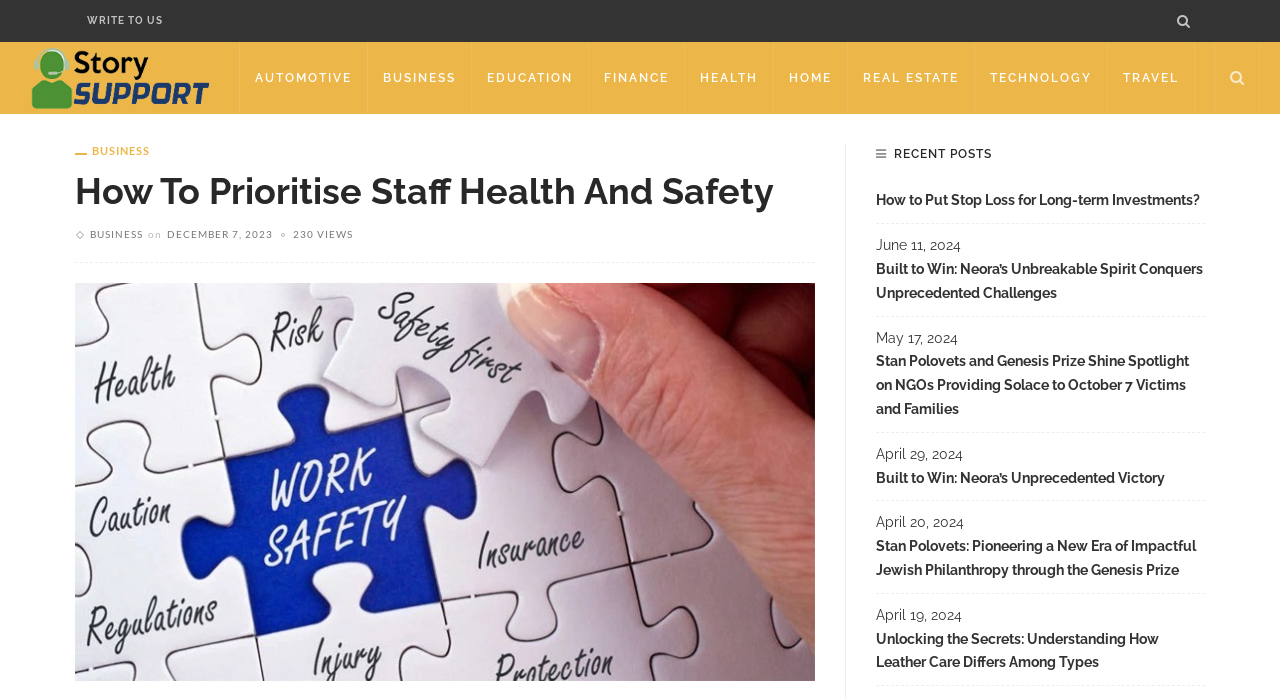How many recent posts are listed?
Using the visual information, respond with a single word or phrase.

5